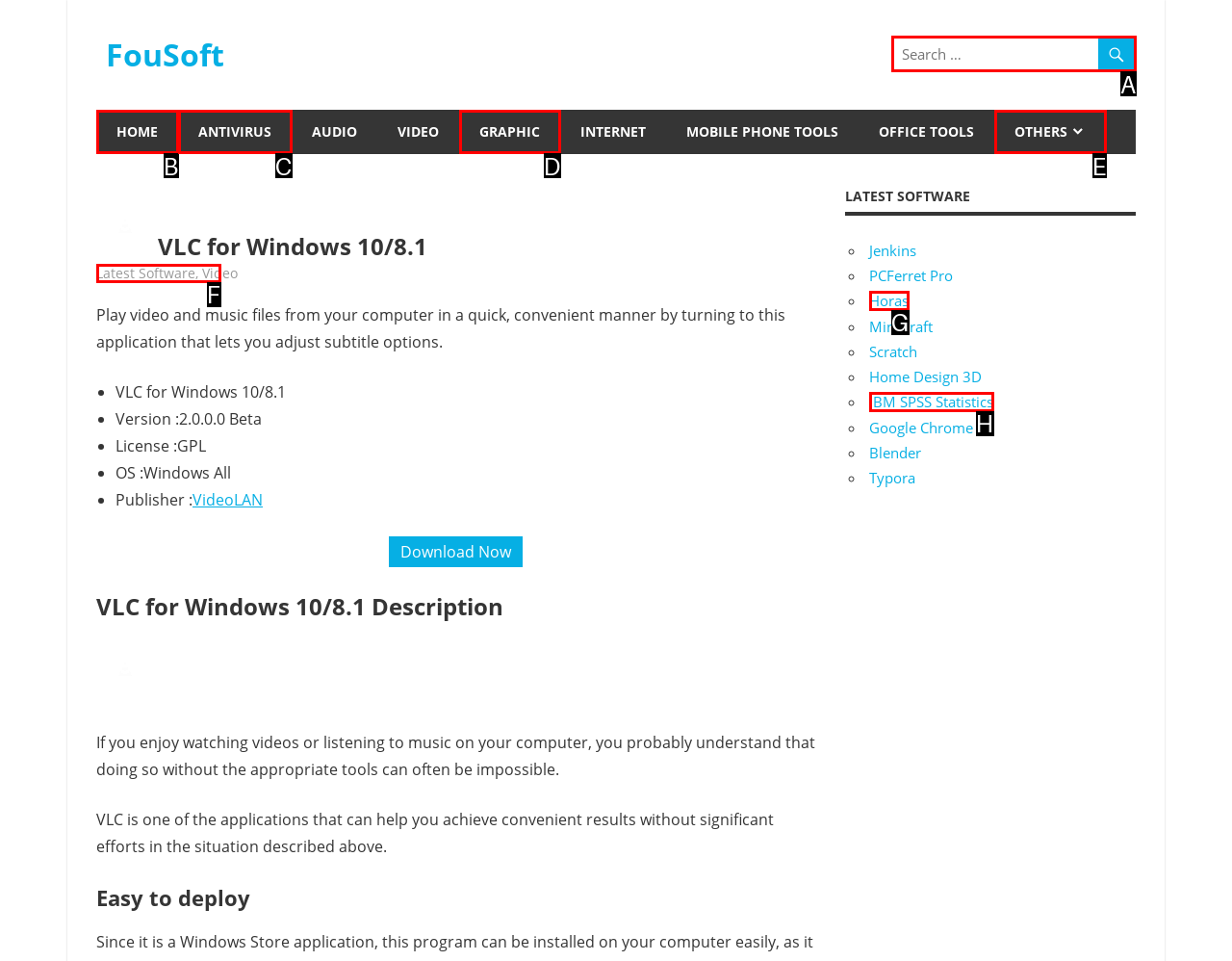From the given options, tell me which letter should be clicked to complete this task: Search for software
Answer with the letter only.

A